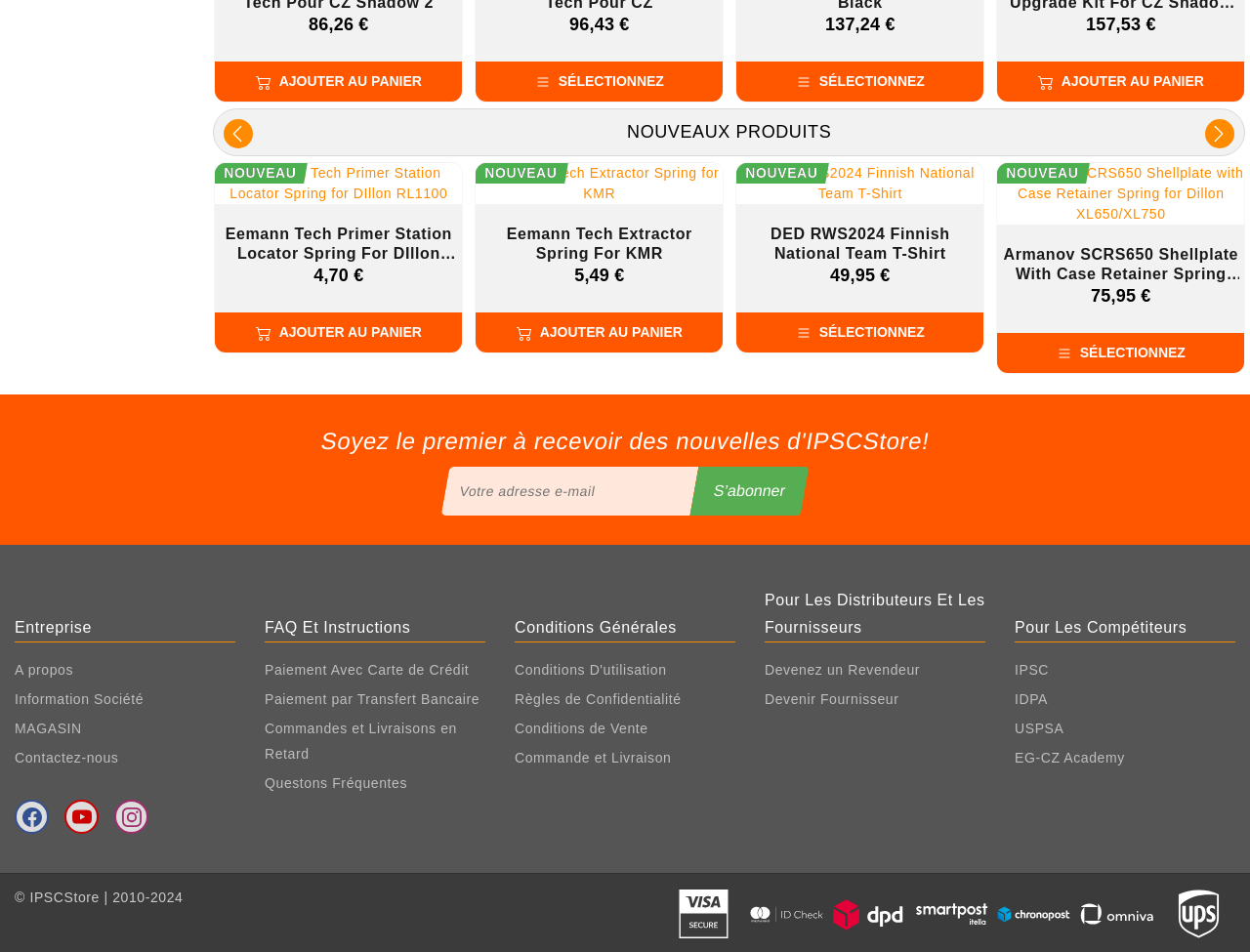Provide a brief response to the question below using a single word or phrase: 
What is the price of the first product?

86,26 €